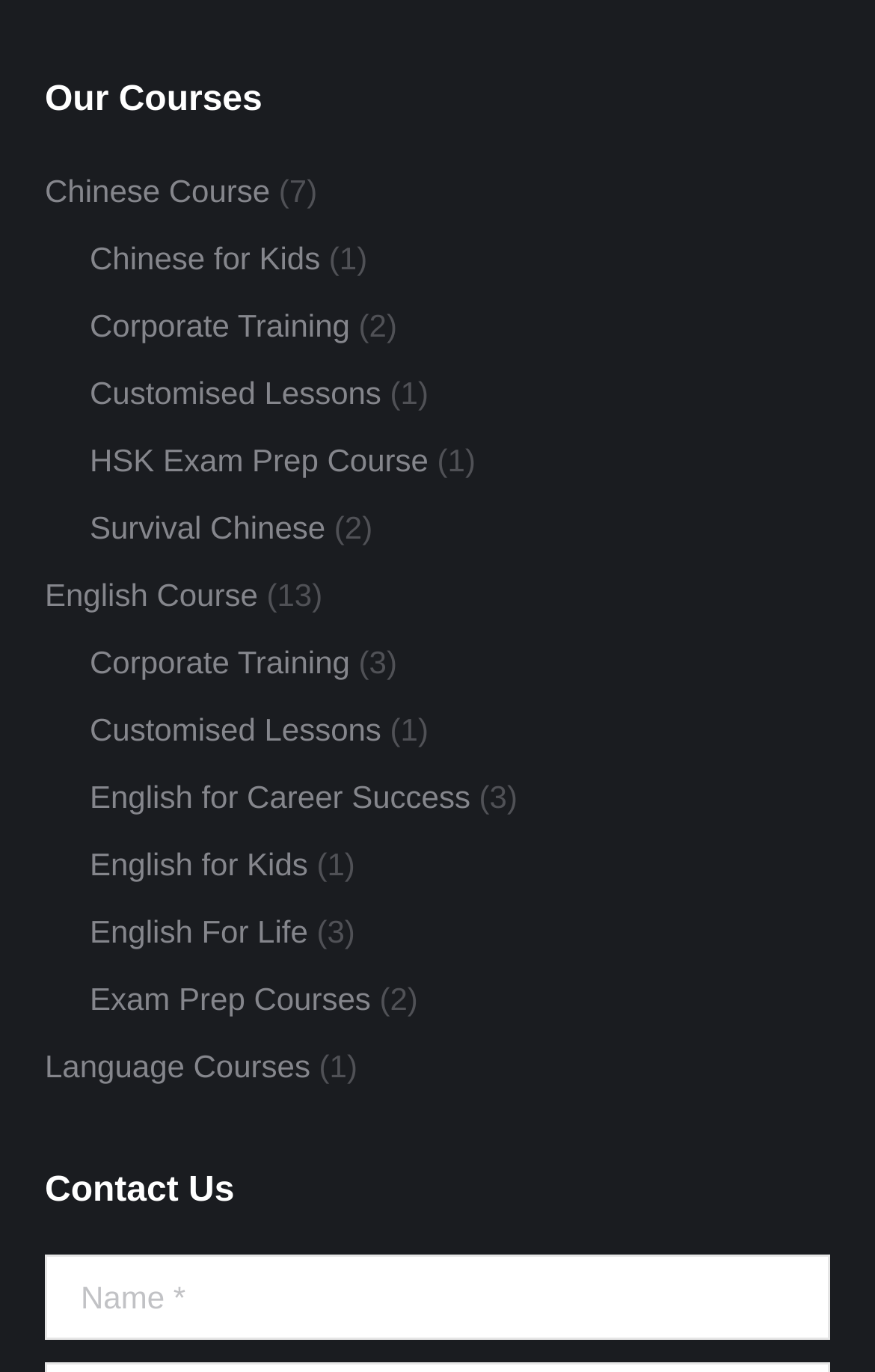Answer with a single word or phrase: 
What is the last course listed under the 'English Course' section?

Exam Prep Courses